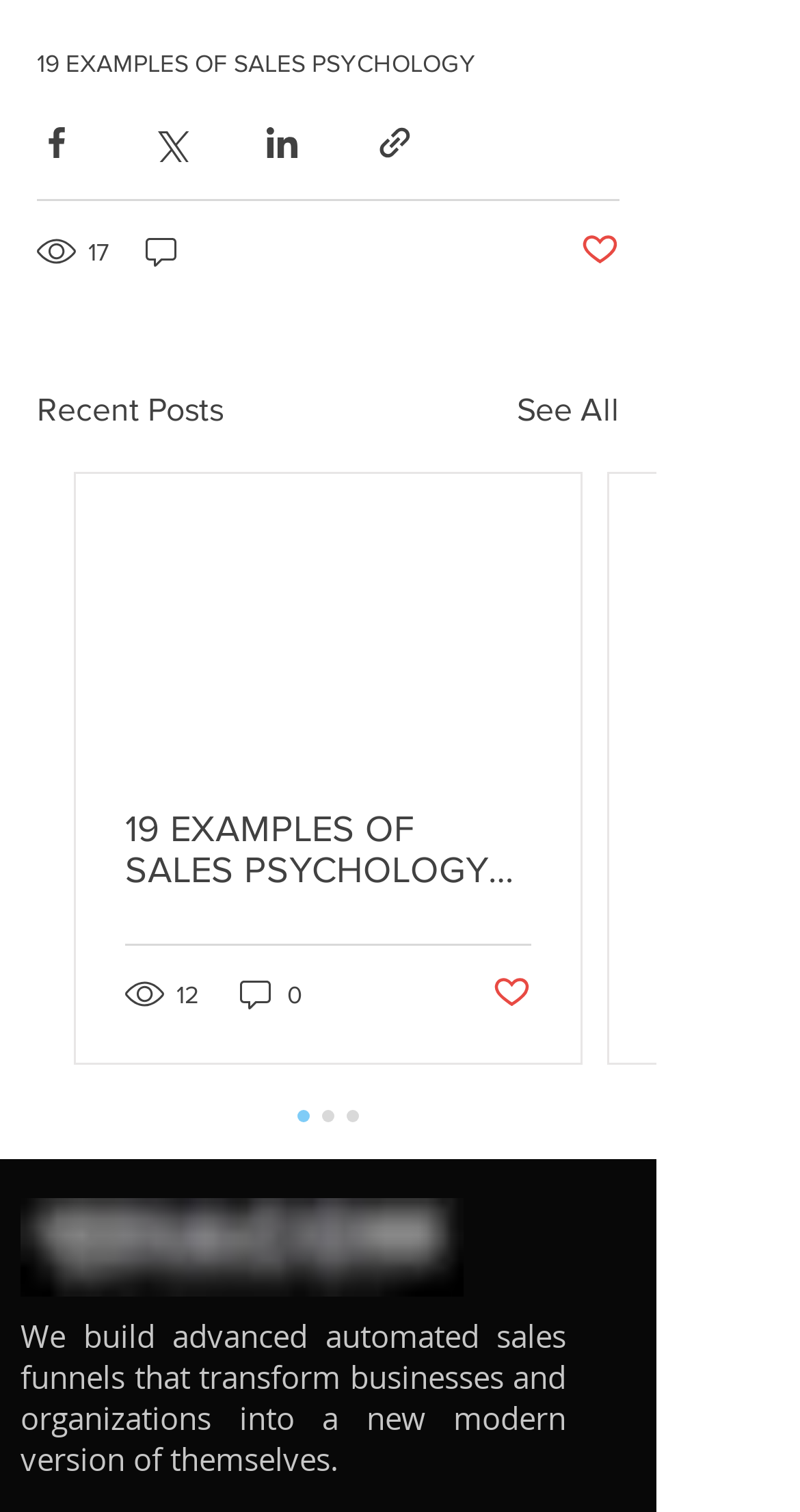Can you identify the bounding box coordinates of the clickable region needed to carry out this instruction: 'Share via Facebook'? The coordinates should be four float numbers within the range of 0 to 1, stated as [left, top, right, bottom].

[0.046, 0.082, 0.095, 0.108]